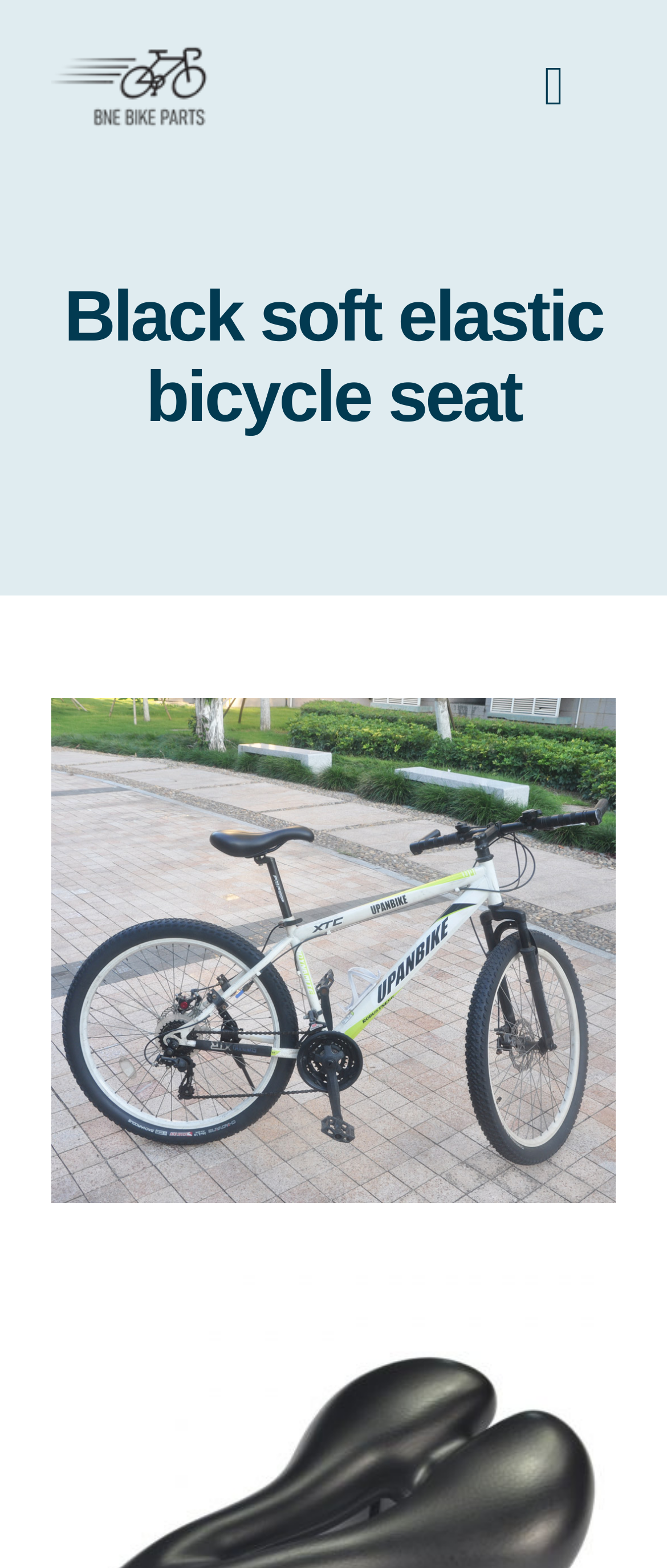Provide a one-word or short-phrase answer to the question:
What are the categories of bicycle parts available?

Frame, lock, pedals, etc.